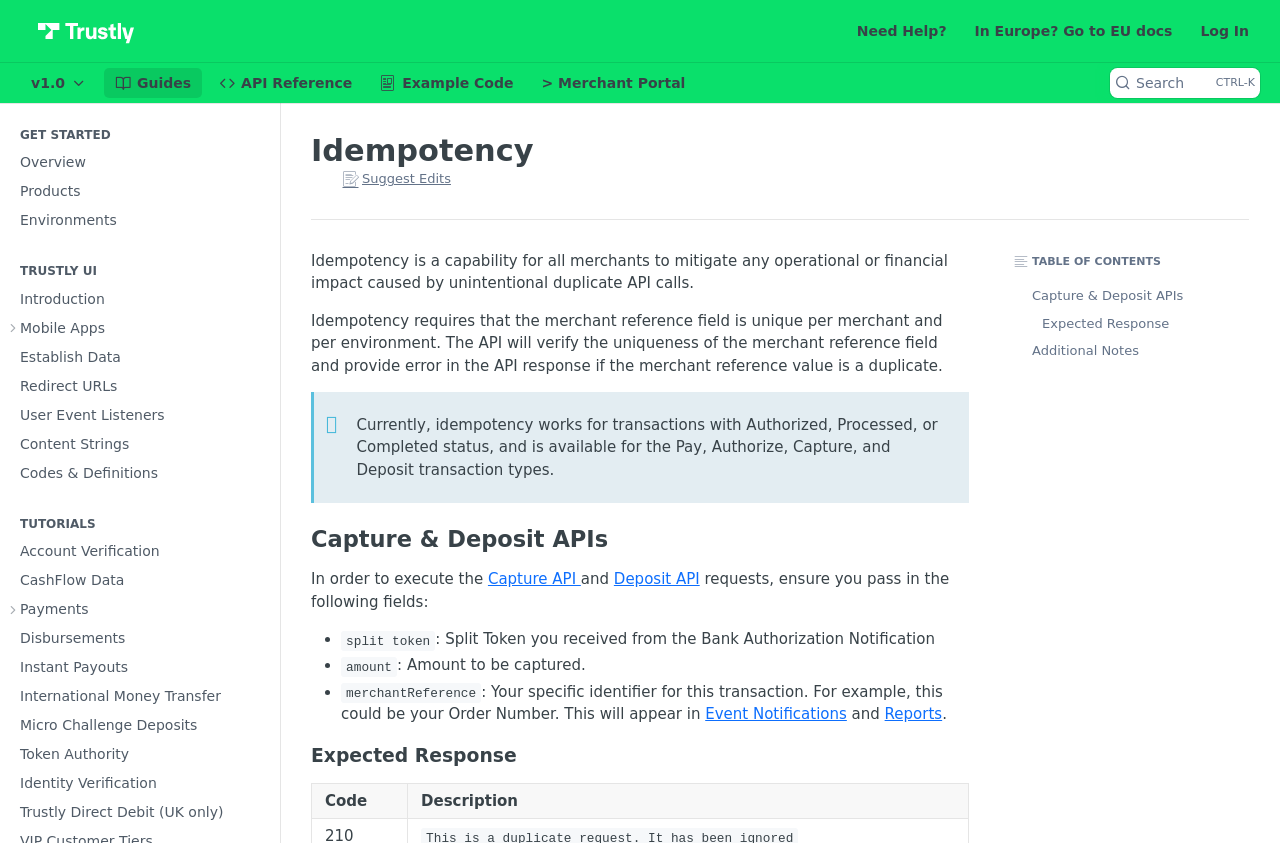What APIs support idempotency?
Please provide a comprehensive answer to the question based on the webpage screenshot.

The webpage content mentions that idempotency works for transactions with Authorized, Processed, or Completed status, and is available for the Pay, Authorize, Capture, and Deposit transaction types, specifically supporting Capture and Deposit APIs.